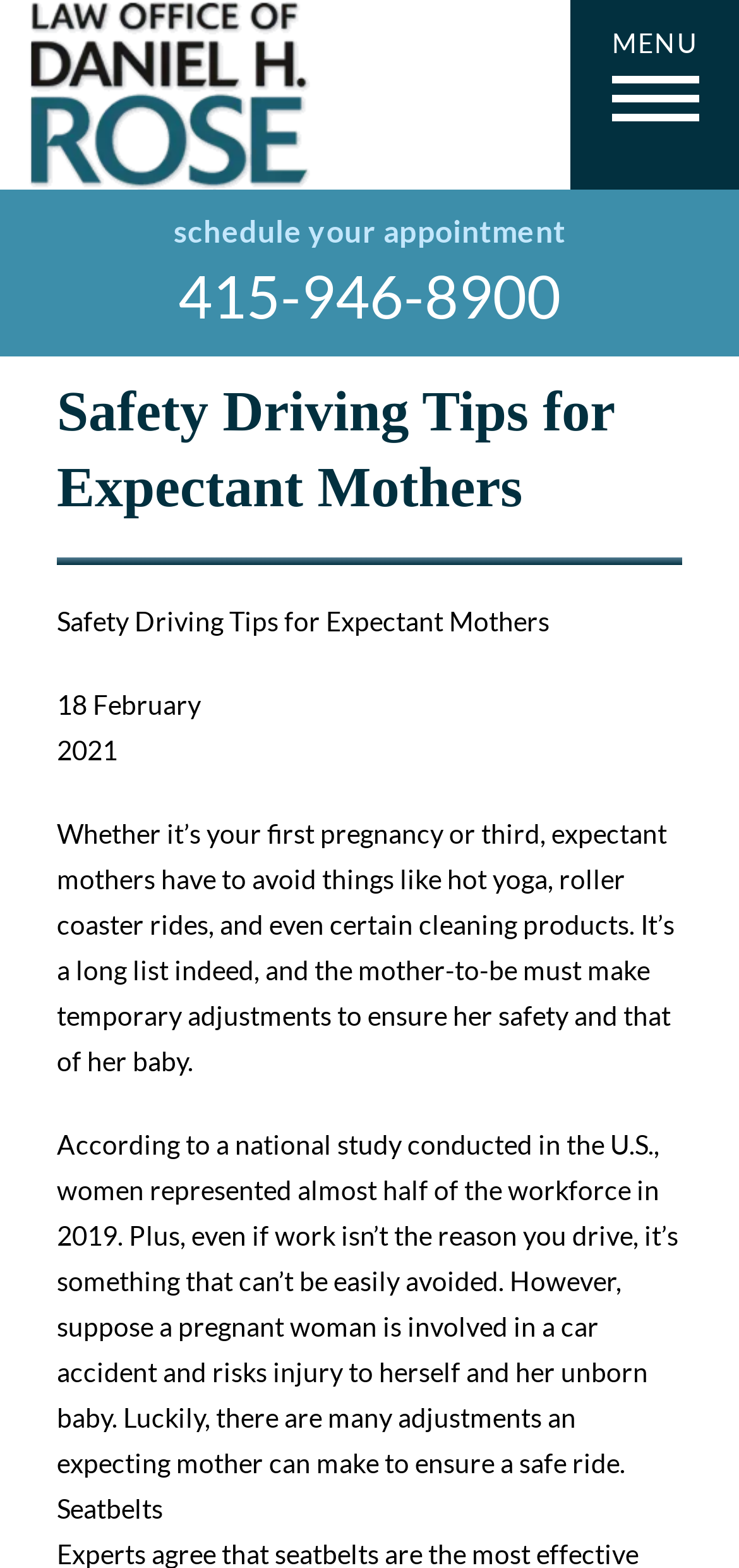Determine the main heading text of the webpage.

Safety Driving Tips for Expectant Mothers